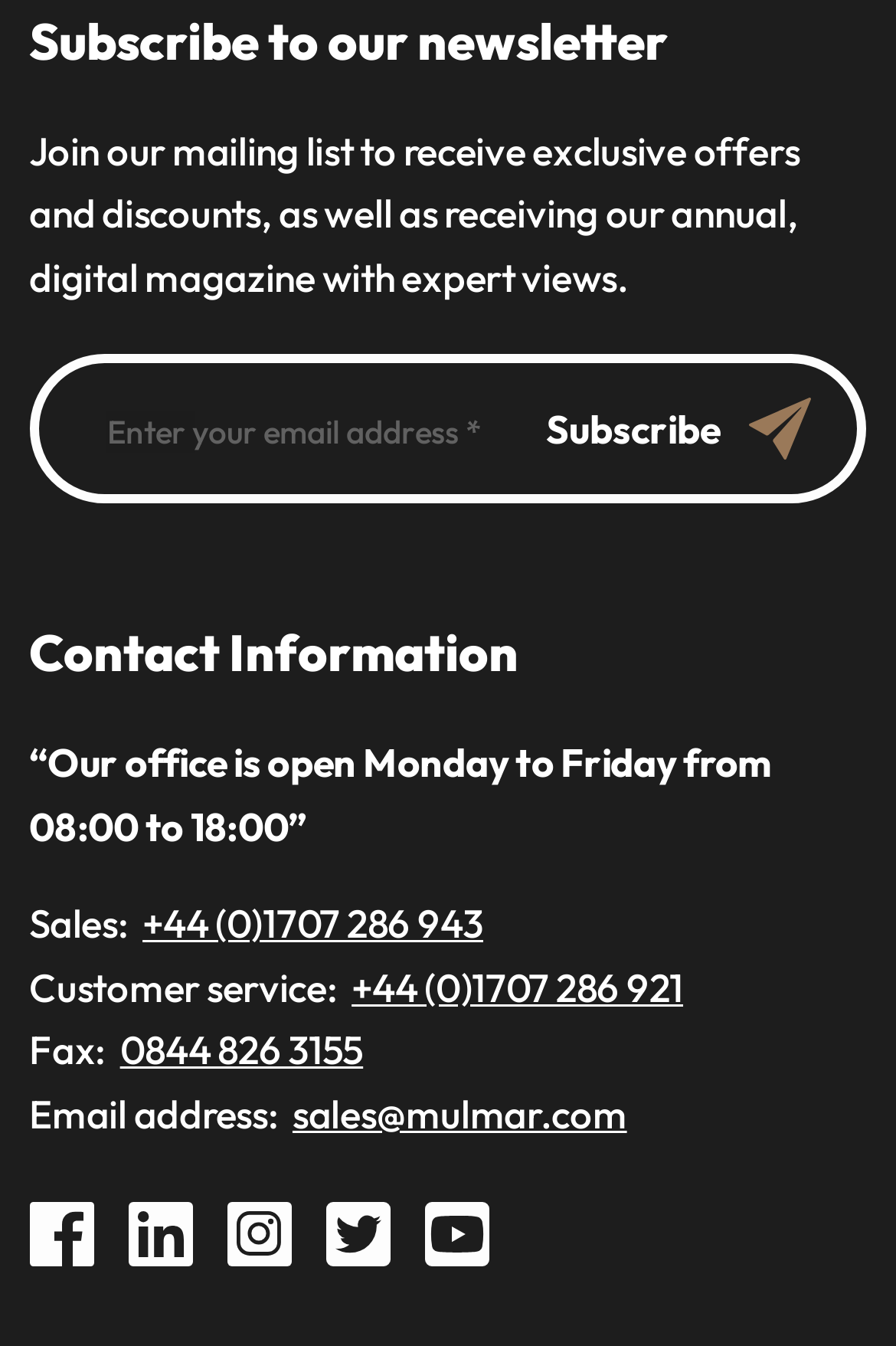How many social media links are present?
Use the image to answer the question with a single word or phrase.

5